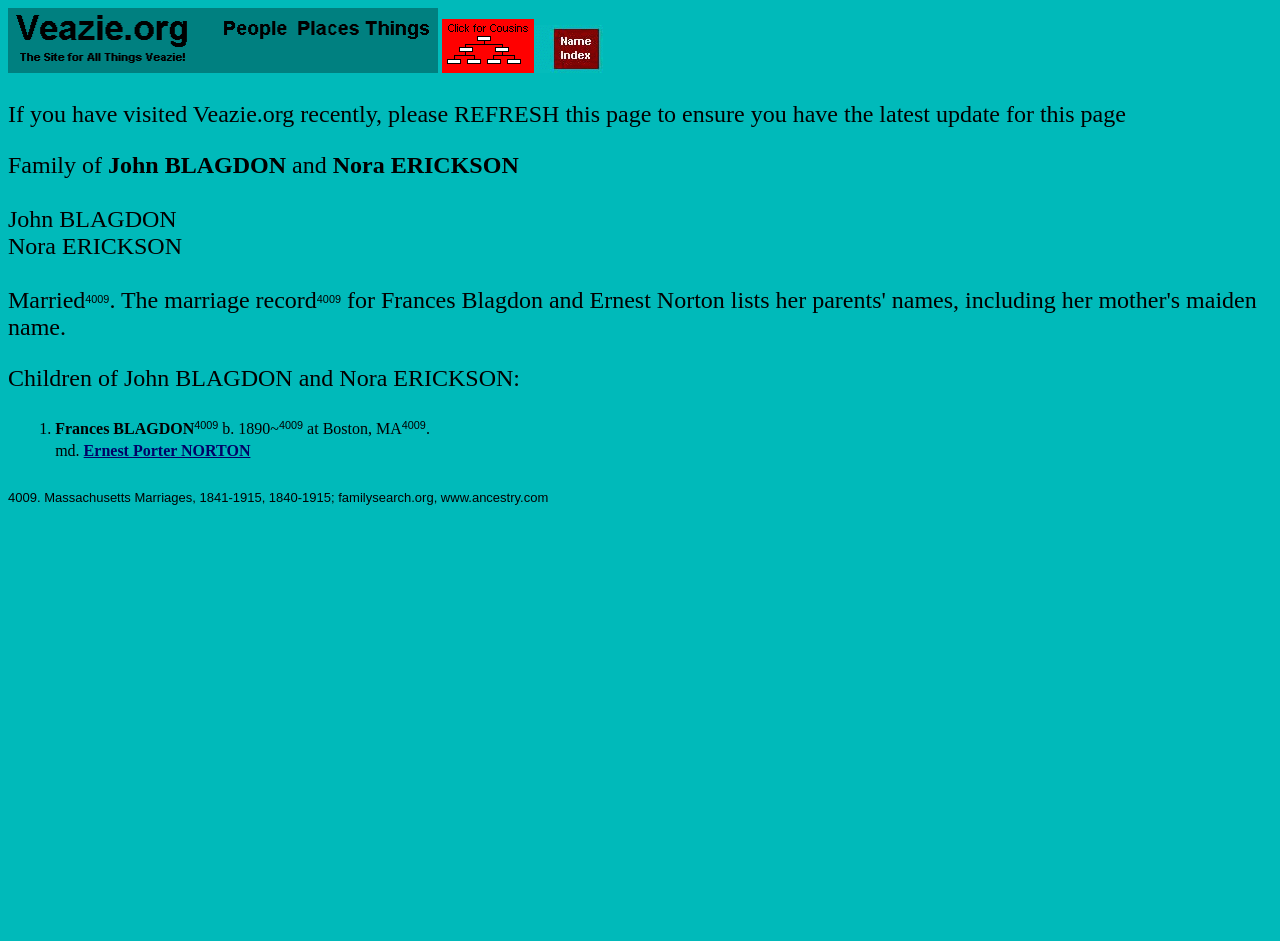What is the name of John BLAGDON's wife?
Give a single word or phrase answer based on the content of the image.

Nora ERICKSON